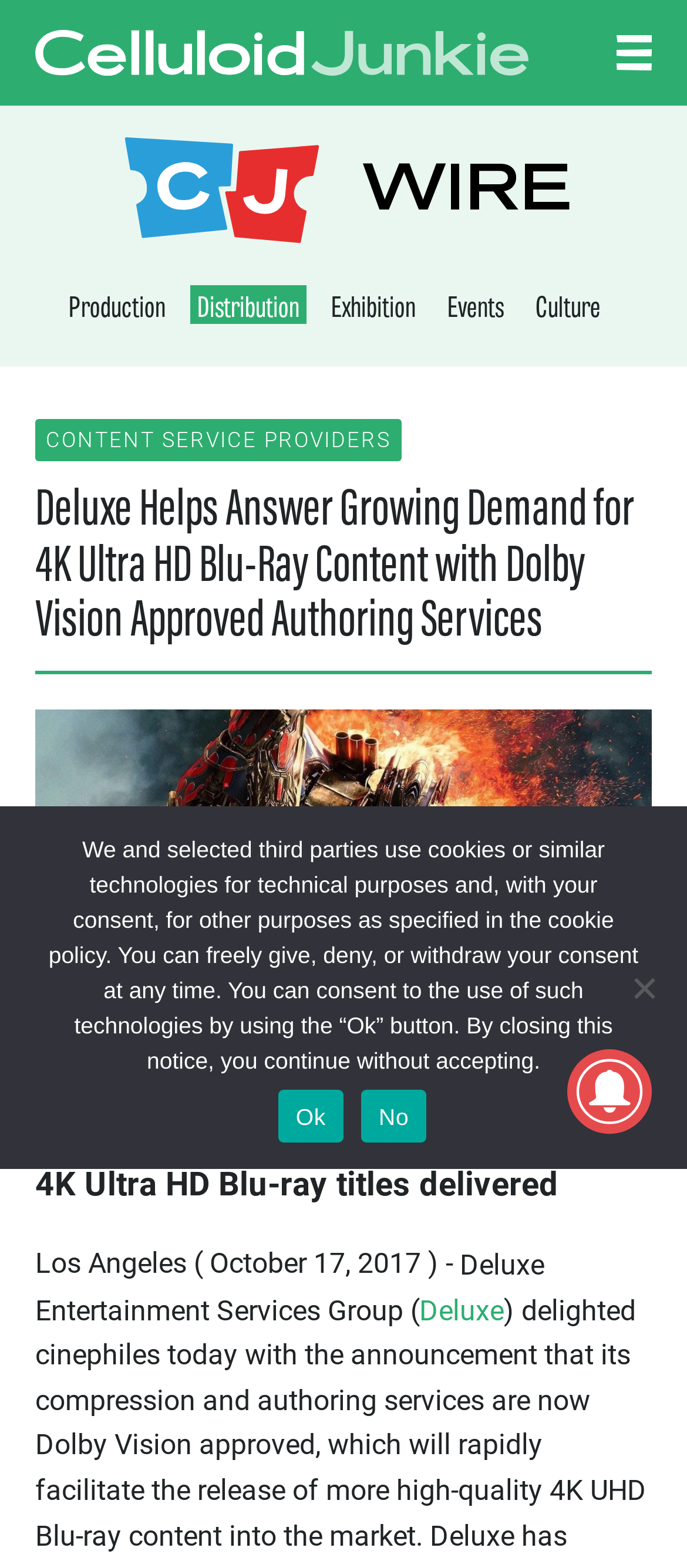Can you pinpoint the bounding box coordinates for the clickable element required for this instruction: "Read more about Deluxe"? The coordinates should be four float numbers between 0 and 1, i.e., [left, top, right, bottom].

[0.61, 0.825, 0.733, 0.846]